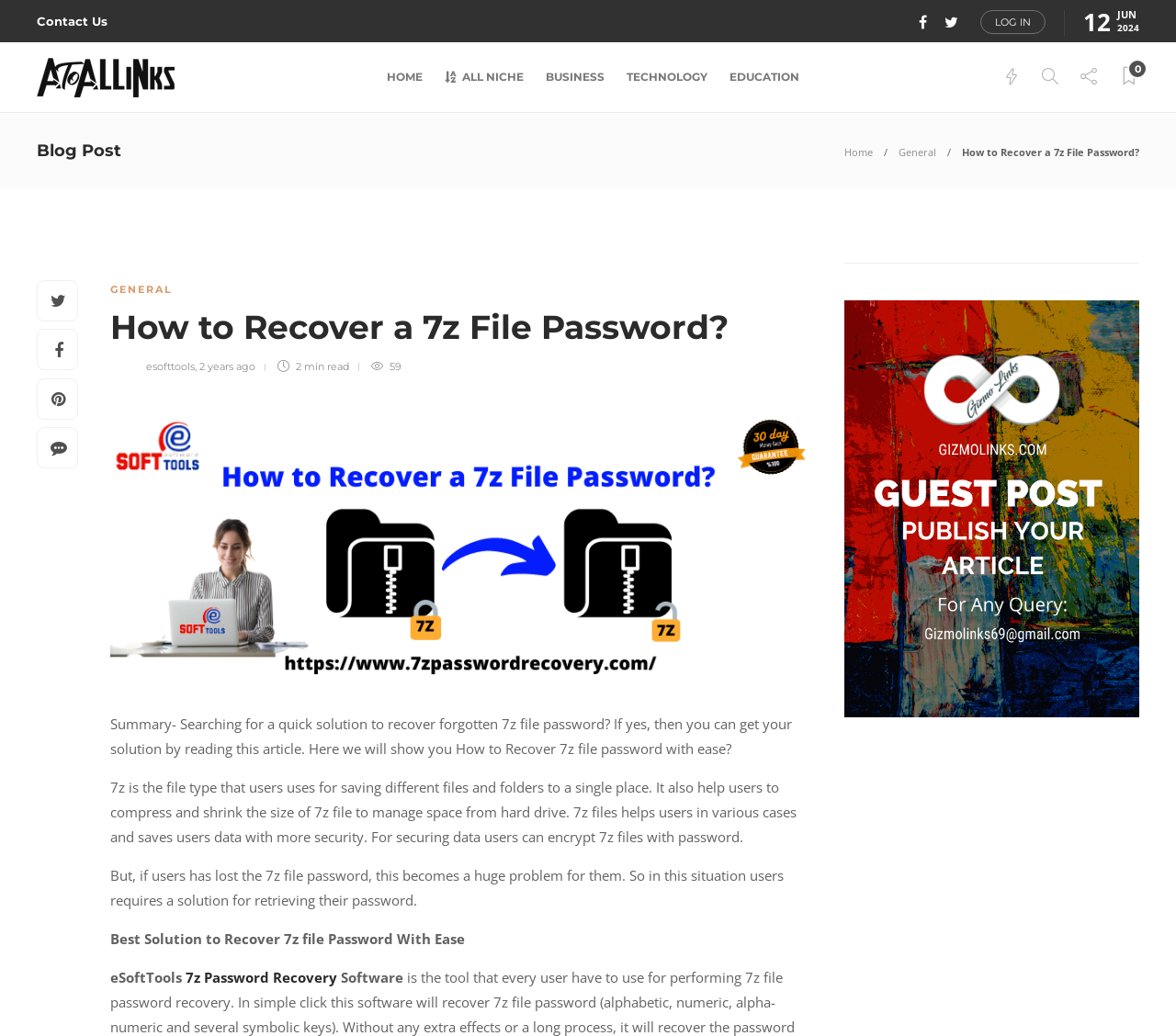What is the problem if a user loses their 7z file password?
Utilize the information in the image to give a detailed answer to the question.

As mentioned on the webpage, if a user loses their 7z file password, it becomes a huge problem for them, implying that they will not be able to retrieve their data.